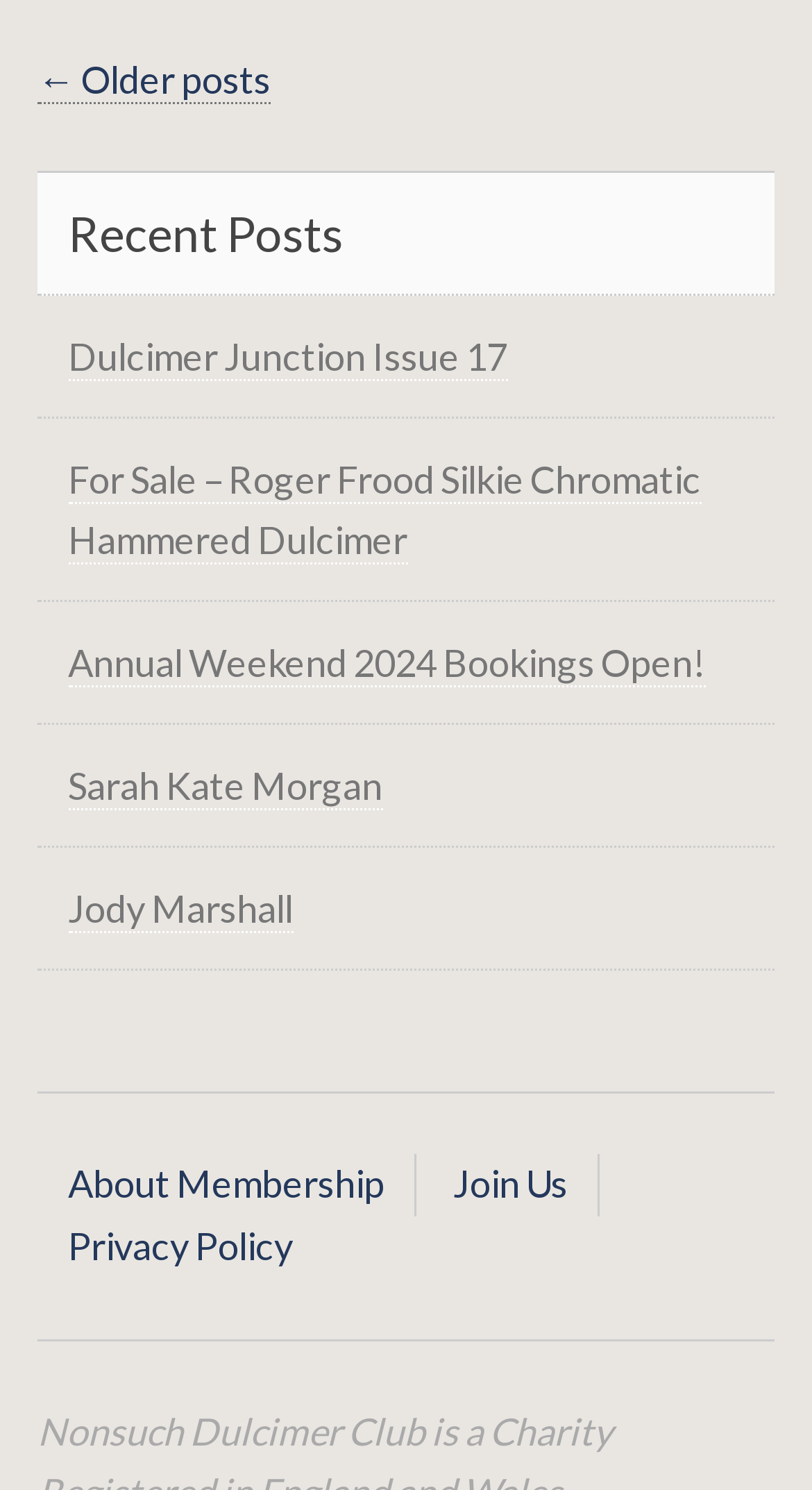Respond to the following query with just one word or a short phrase: 
What type of content is listed under 'Recent Posts'?

Links to posts